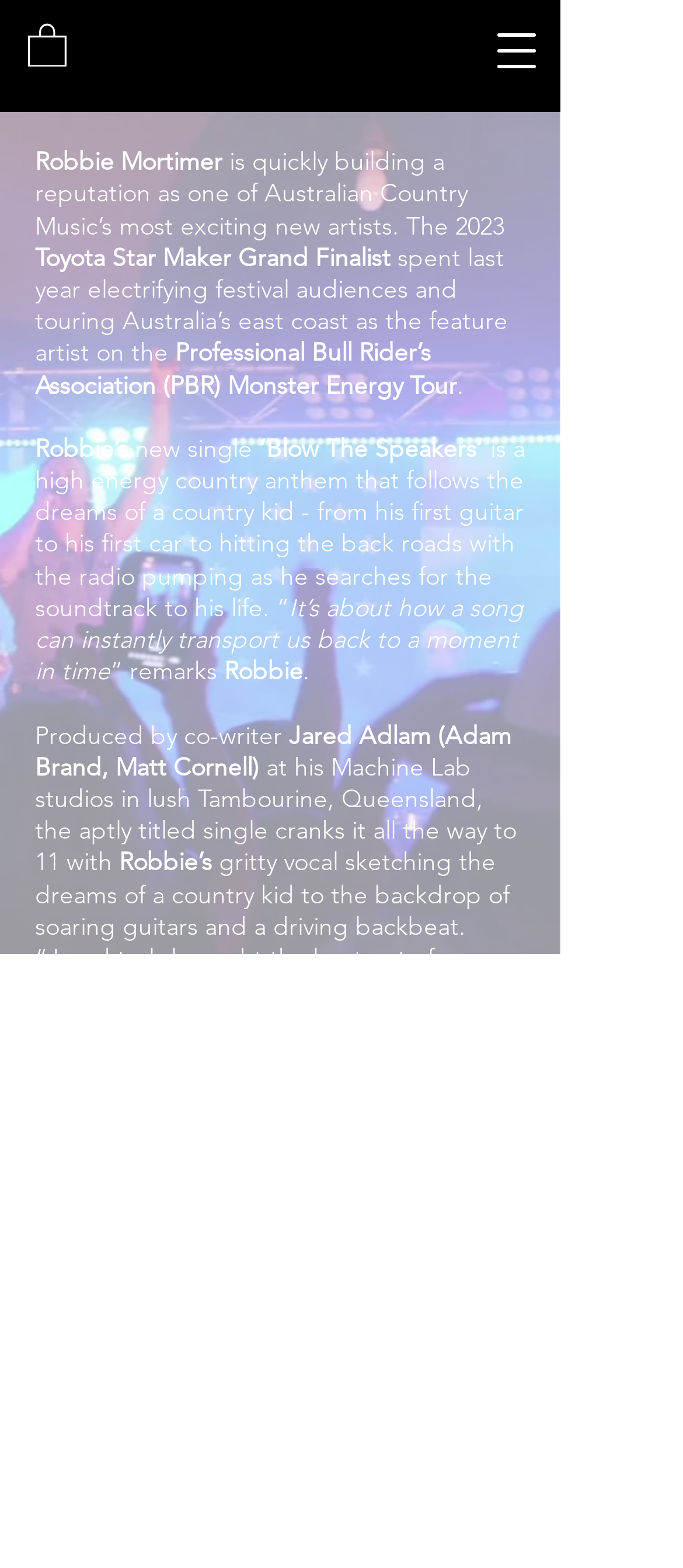Give a one-word or short phrase answer to the question: 
What is Robbie Mortimer's profession?

Musician